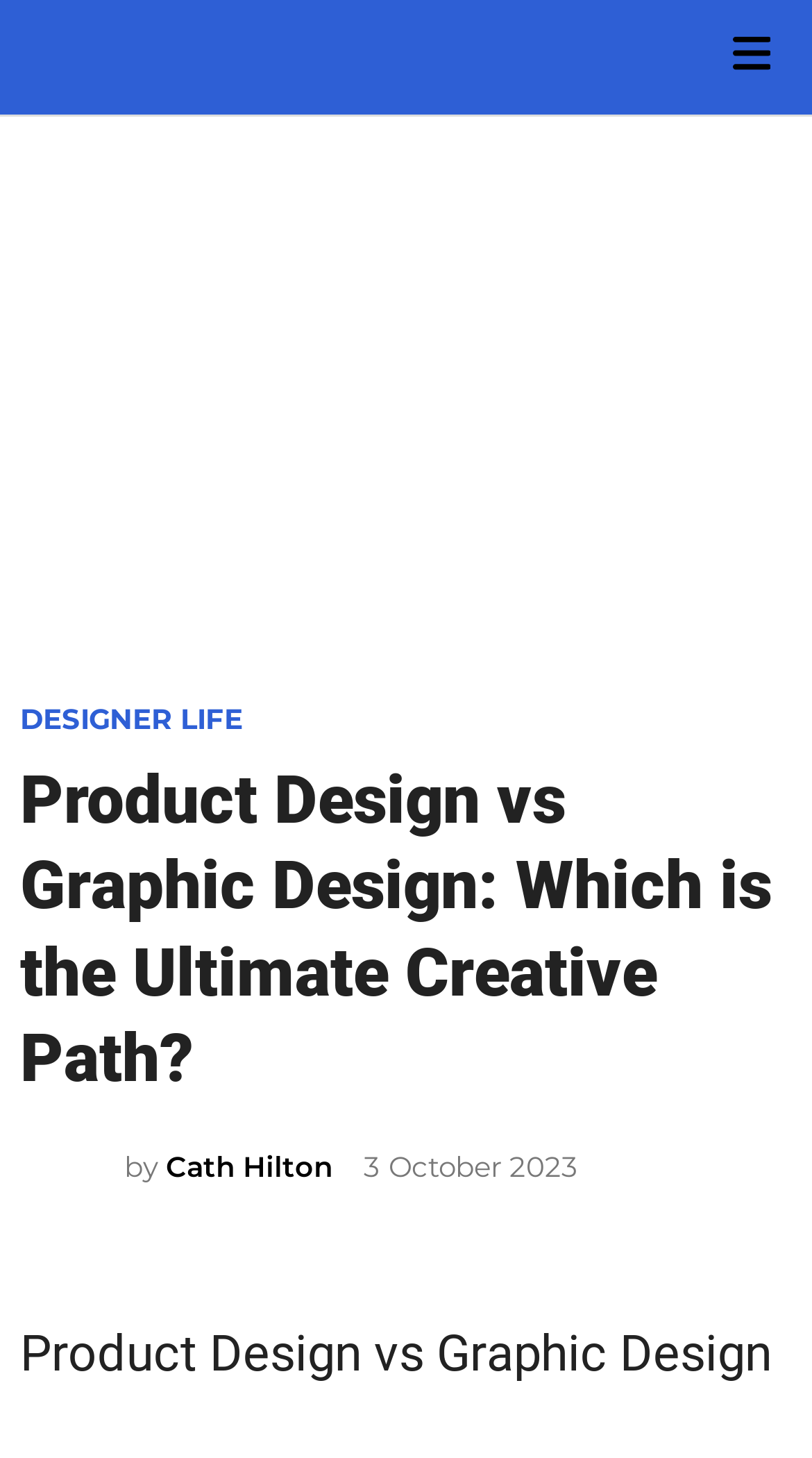Give a short answer to this question using one word or a phrase:
Who is the author of the article?

Cath Hilton